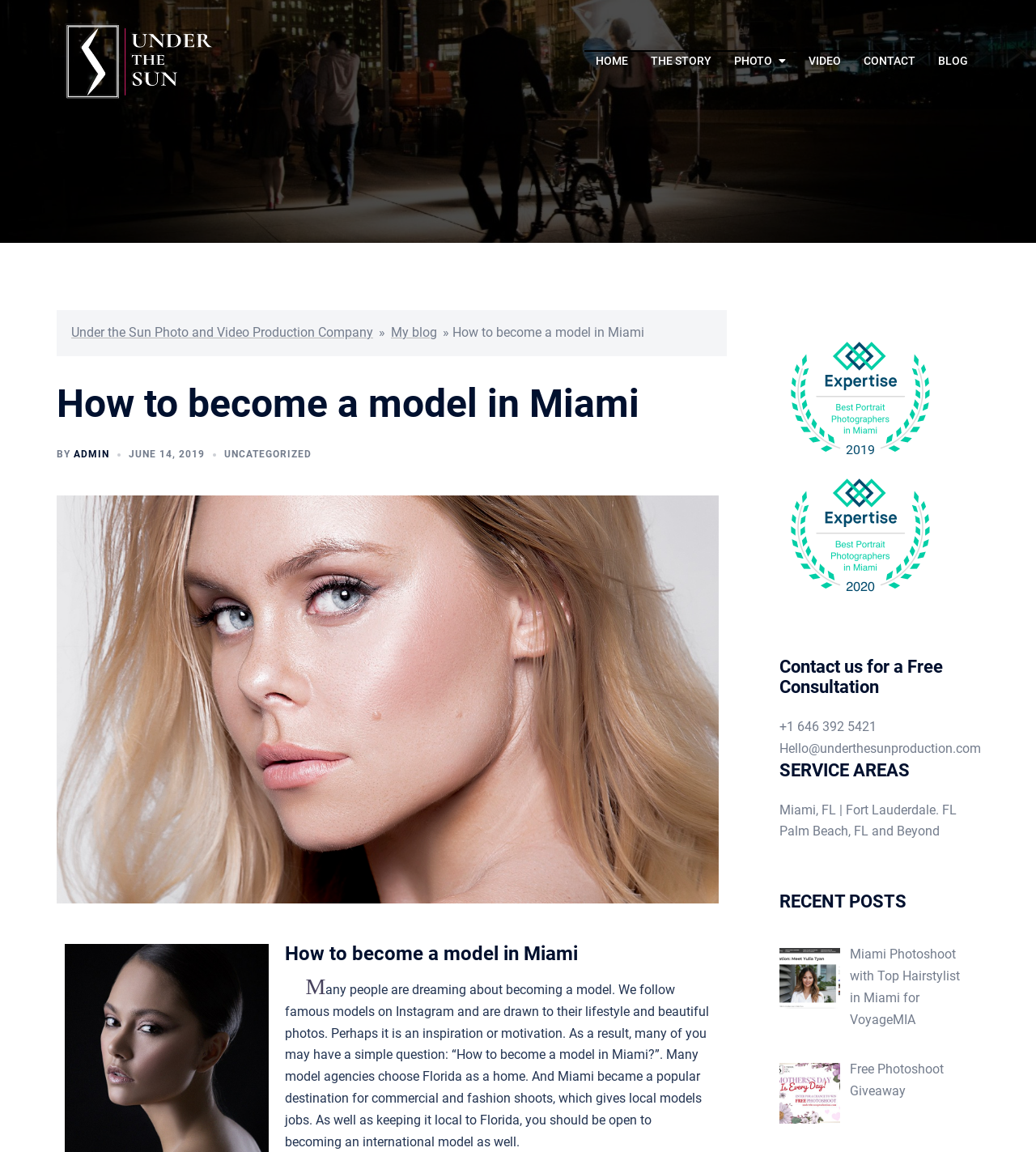What is the contact information for the production company?
Based on the image, answer the question with as much detail as possible.

The contact information for the production company can be found at the bottom of the webpage, including a phone number '+1 646 392 5421' and an email 'Hello@underthesunproduction.com'.